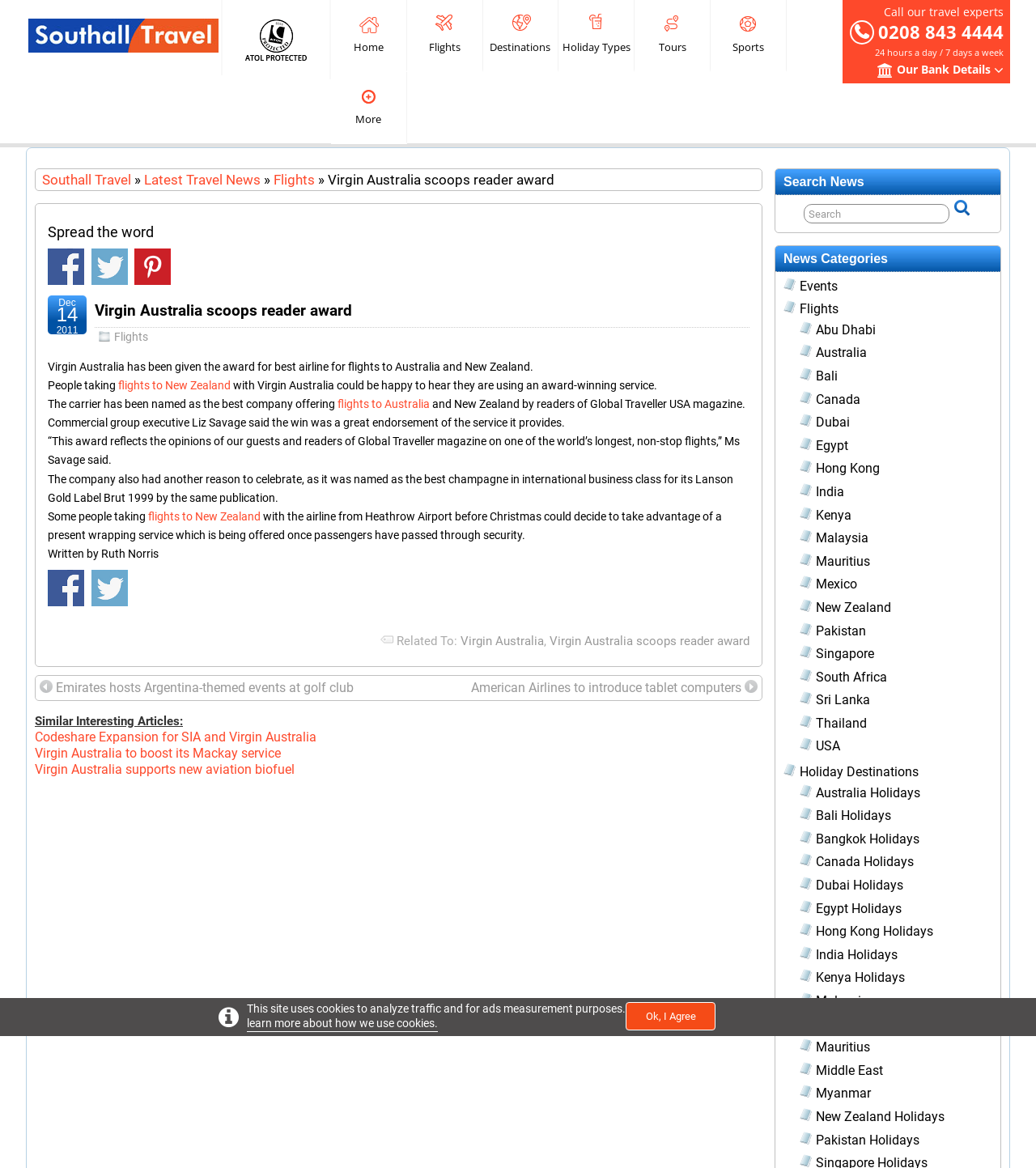Articulate a complete and detailed caption of the webpage elements.

The webpage is about Virgin Australia winning an award for best airline for flights to Australia and New Zealand. At the top, there is a logo and a navigation menu with links to "Home", "Flights", "Destinations", "Holiday Types", "Tours", "Sports", and "More". Below the navigation menu, there is a section with a phone number and a link to "Our Bank Details". 

On the left side, there is a section with a heading "Latest Travel News" and links to "Flights" and "Virgin Australia scoops reader award". Below this section, there is an article with a heading "Virgin Australia scoops reader award" and a brief description of the award. The article is divided into several paragraphs, discussing the award, the airline's service, and a champagne award. 

On the right side, there is a section with a heading "Search News" and a search box. Below this section, there is a list of news categories with links to "Events", "Flights", and several destinations such as "Abu Dhabi", "Australia", "Bali", "Canada", and "Dubai". 

At the bottom of the page, there is a section with a heading "Similar Interesting Articles" and links to three articles related to Virgin Australia and aviation. There is also a footer section with a link to "Virgin Australia" and a list of related articles.